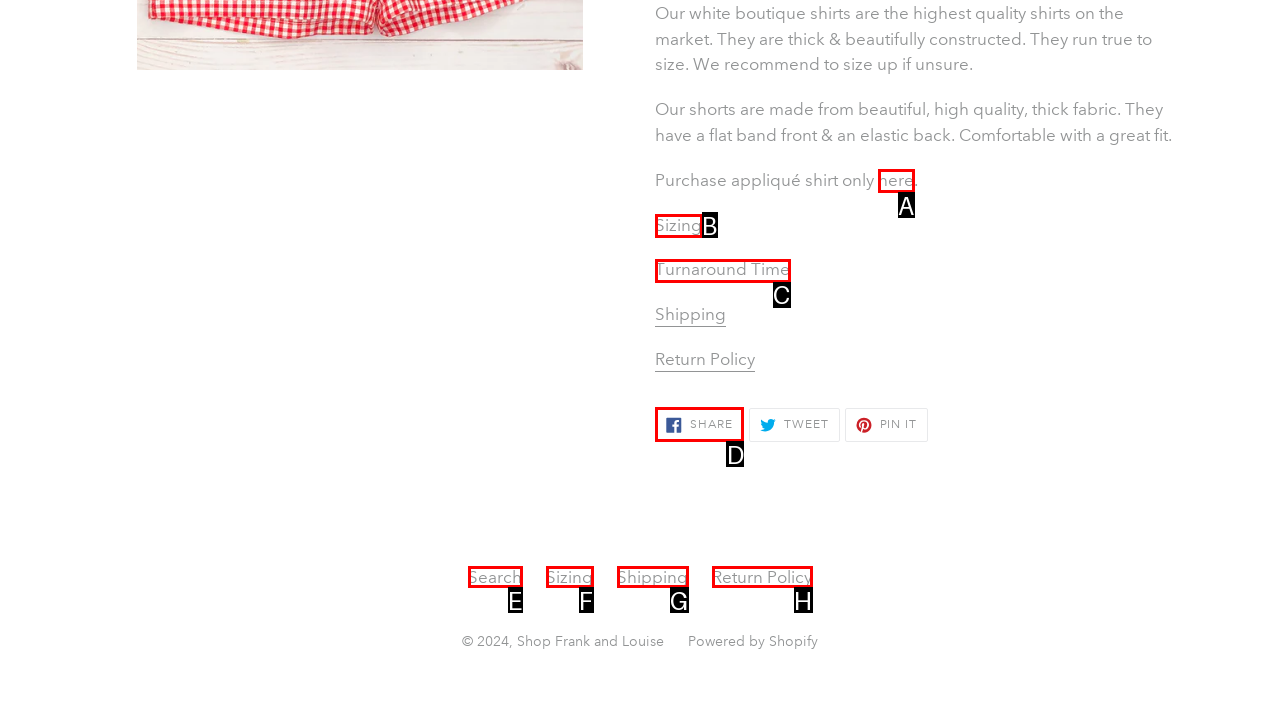Match the description: Sizing to the appropriate HTML element. Respond with the letter of your selected option.

B